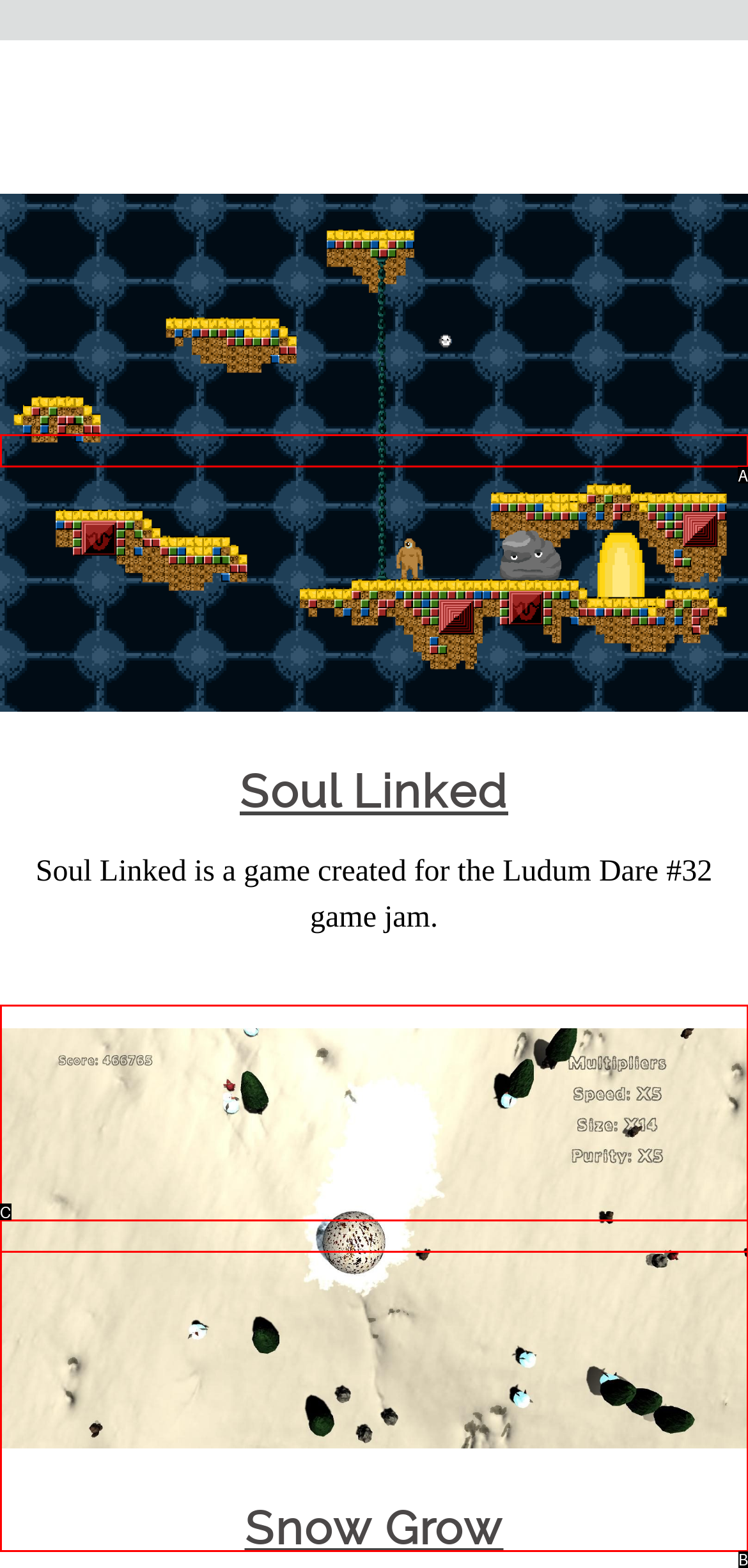Find the HTML element that matches the description: Soul Linked
Respond with the corresponding letter from the choices provided.

A